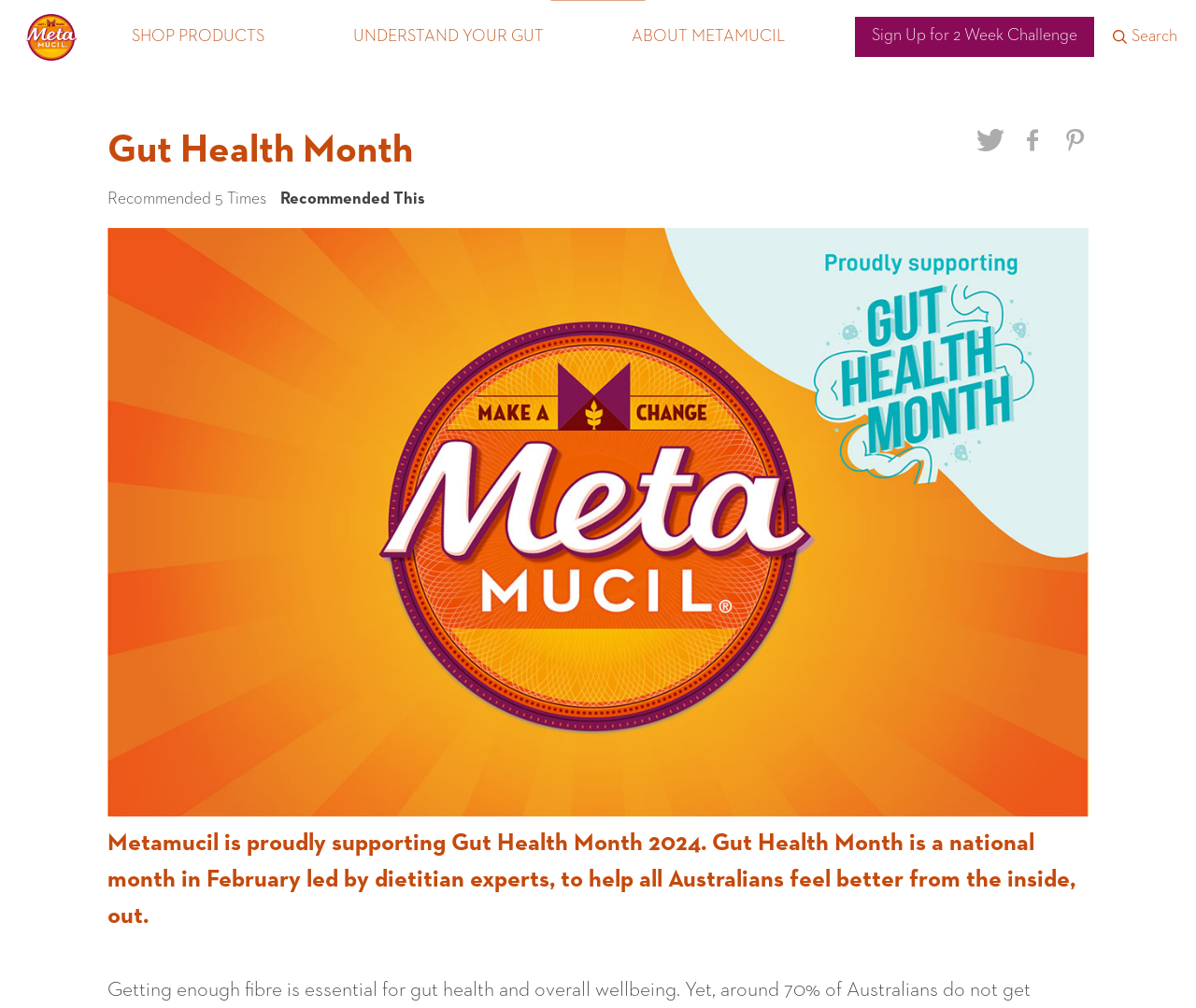Pinpoint the bounding box coordinates for the area that should be clicked to perform the following instruction: "Shop Metamucil products".

[0.095, 0.028, 0.237, 0.045]